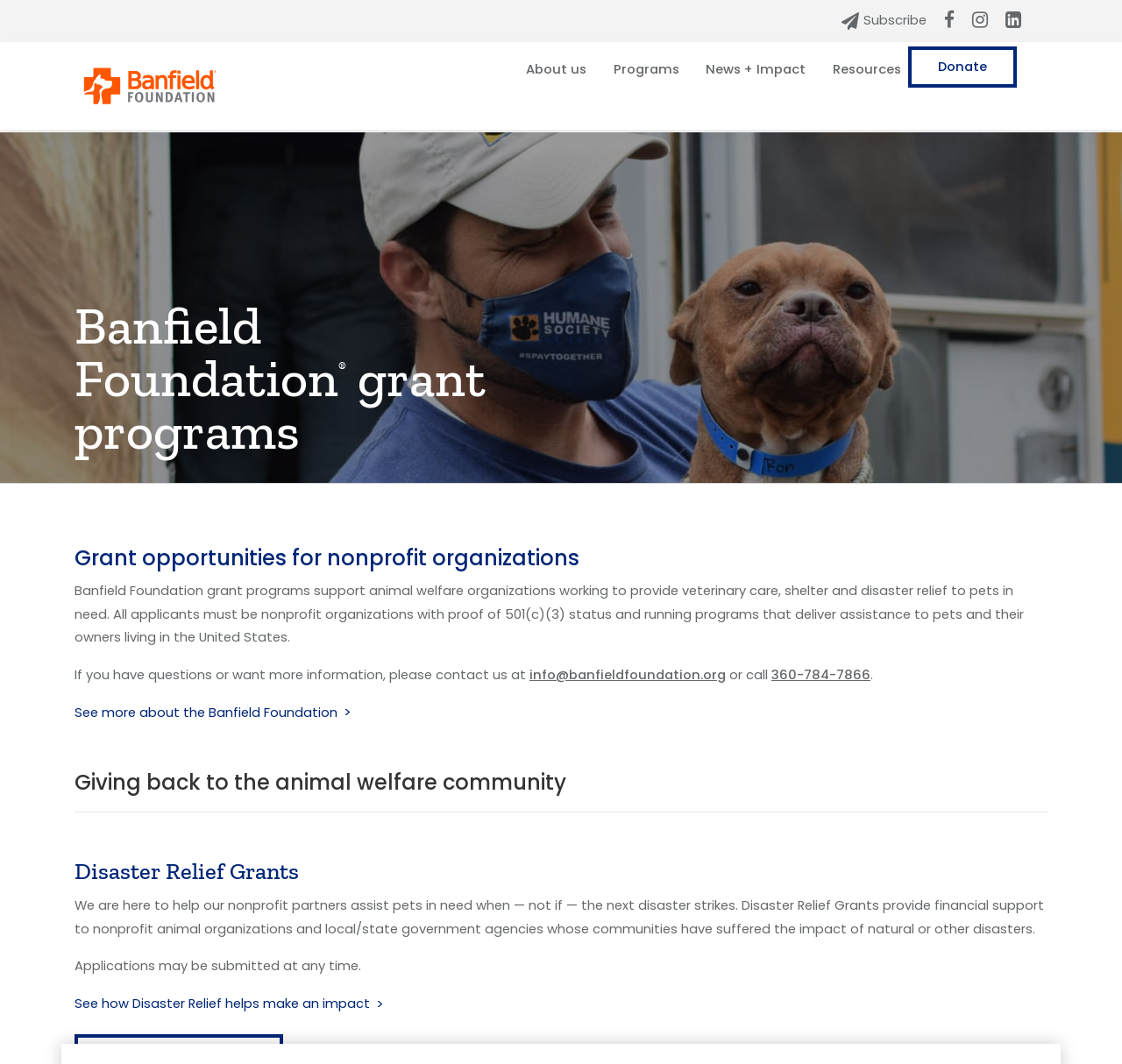Please identify the bounding box coordinates of the element's region that I should click in order to complete the following instruction: "Visit the About us page". The bounding box coordinates consist of four float numbers between 0 and 1, i.e., [left, top, right, bottom].

[0.463, 0.048, 0.529, 0.083]